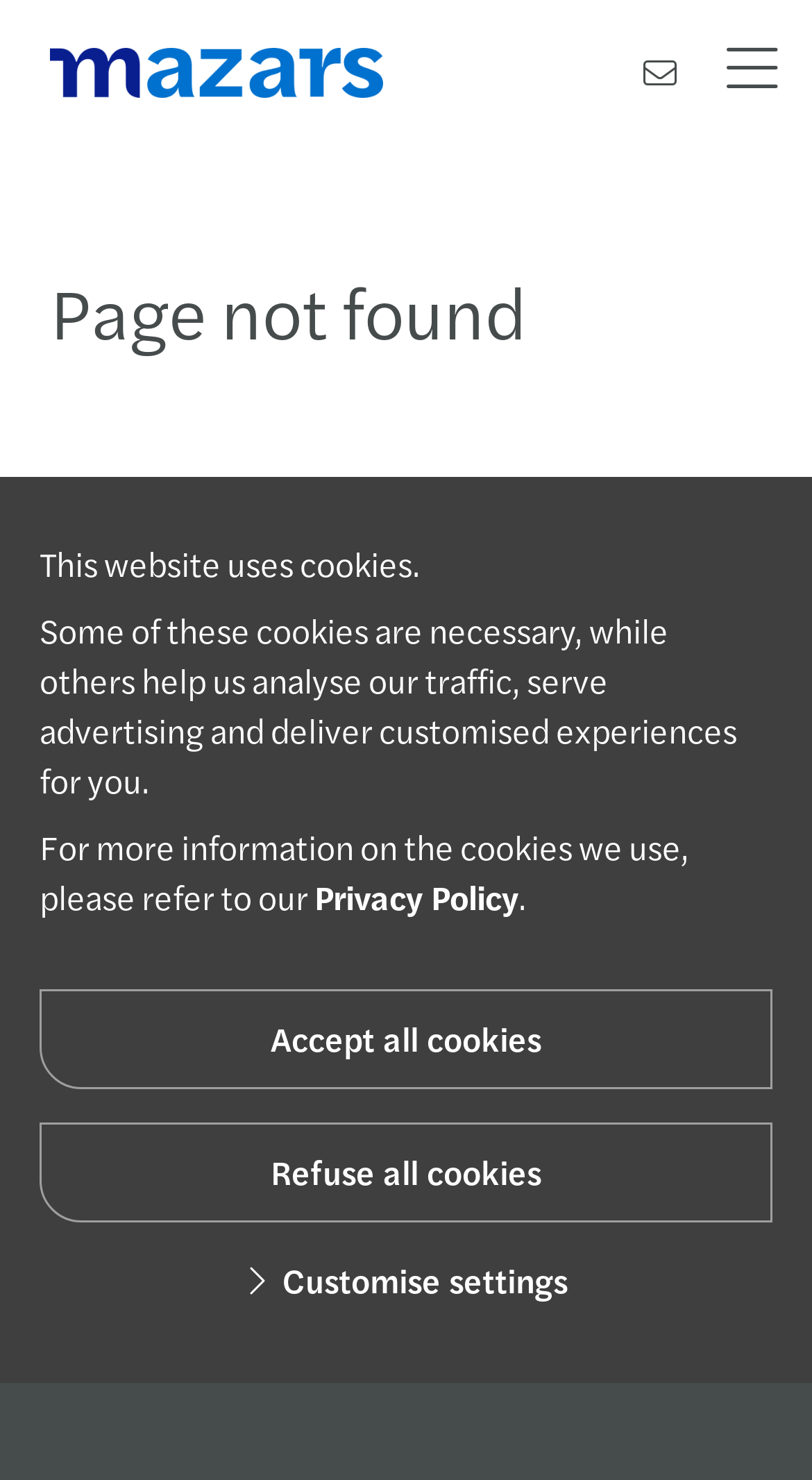Please identify the bounding box coordinates of the clickable area that will allow you to execute the instruction: "Go back to the homepage".

[0.062, 0.491, 0.595, 0.526]